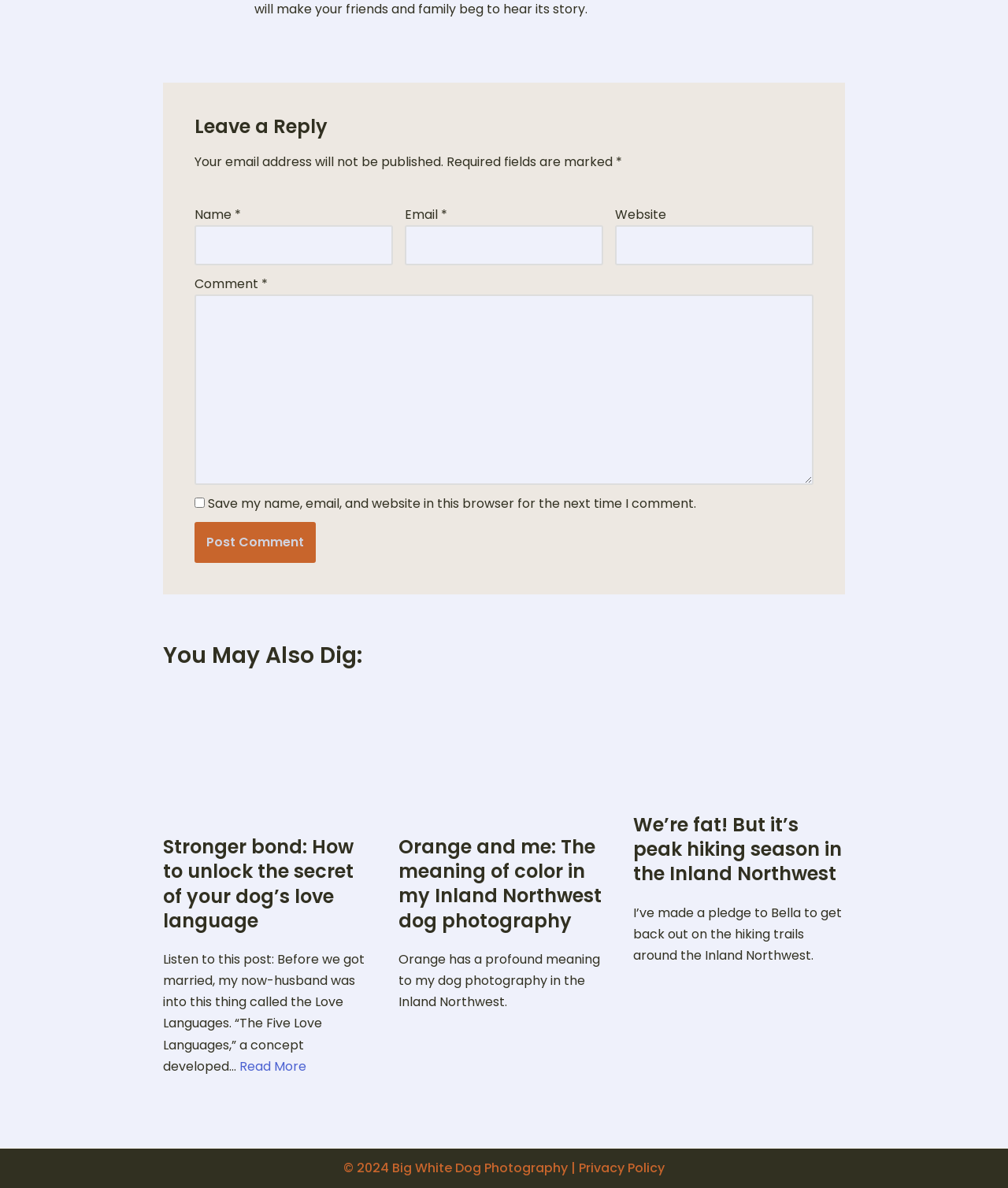What is the copyright information?
Using the visual information from the image, give a one-word or short-phrase answer.

2024 Big White Dog Photography